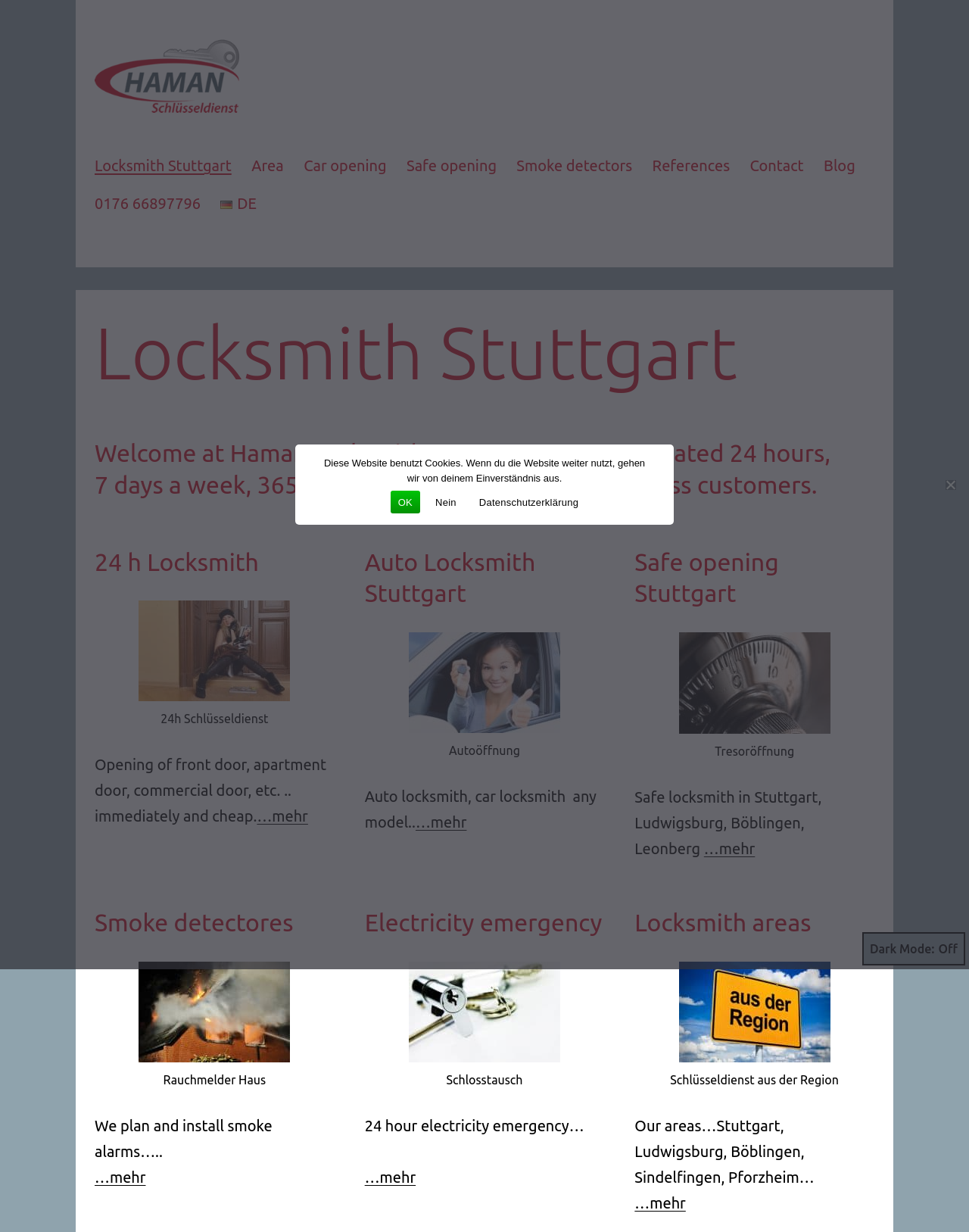Determine the bounding box coordinates of the region I should click to achieve the following instruction: "View the 'Locksmith areas' page". Ensure the bounding box coordinates are four float numbers between 0 and 1, i.e., [left, top, right, bottom].

[0.655, 0.736, 0.902, 0.762]